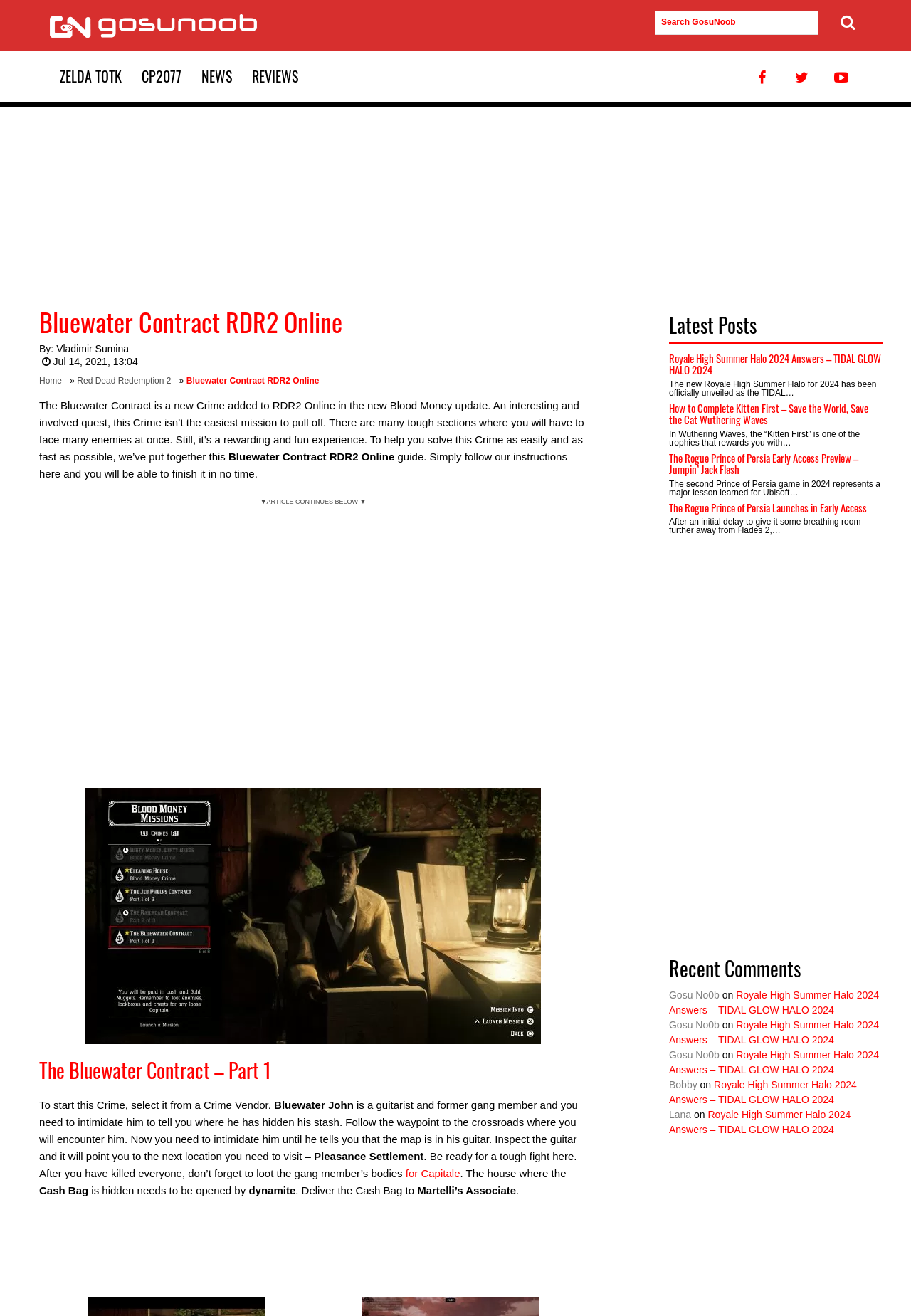Identify the bounding box coordinates for the UI element described as: "CP2077".

[0.145, 0.039, 0.21, 0.077]